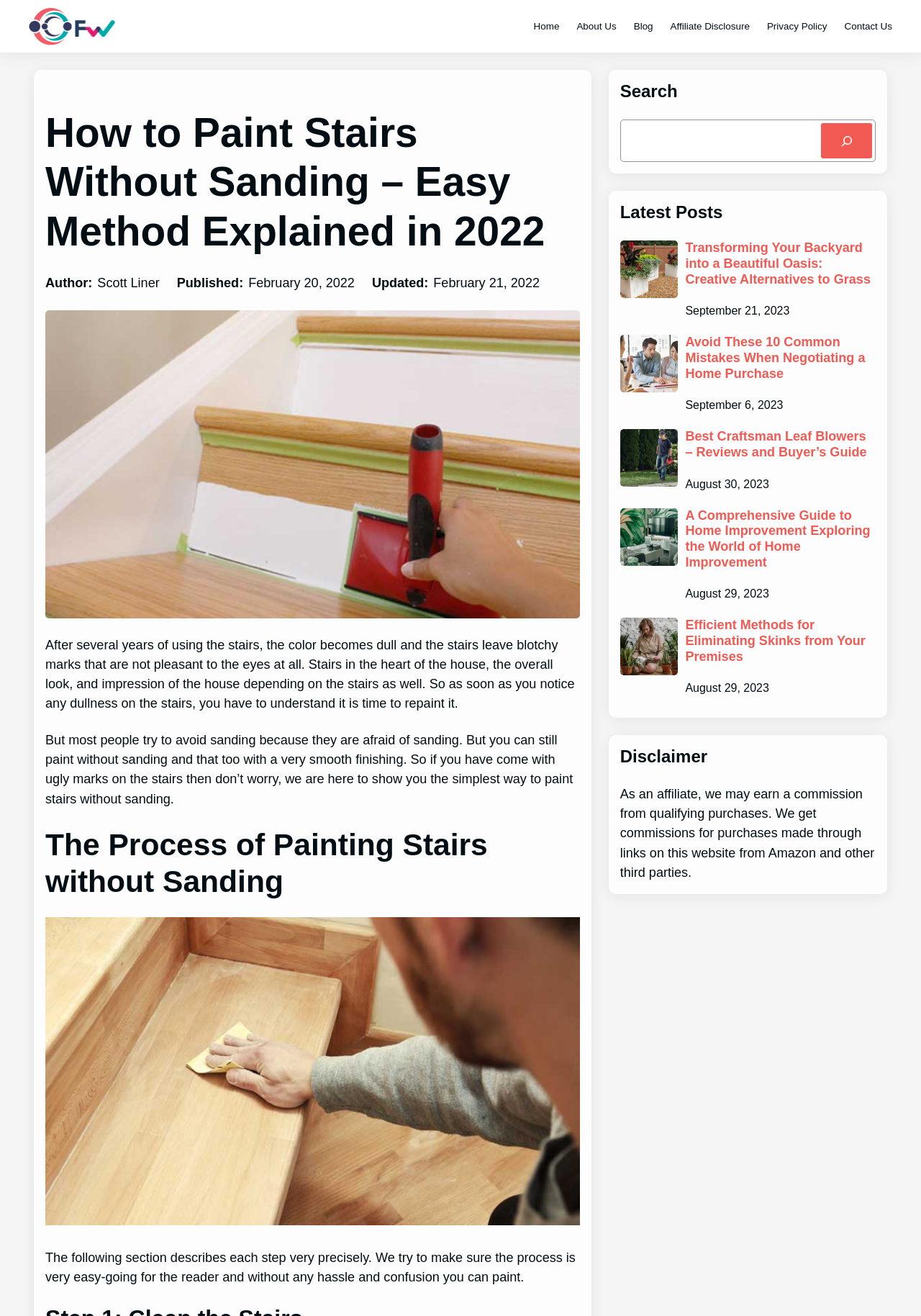What is the purpose of the search bar?
Refer to the image and give a detailed answer to the question.

The search bar is located in the sidebar and has a placeholder text 'Search', indicating that it is meant to be used to search for content within the website.